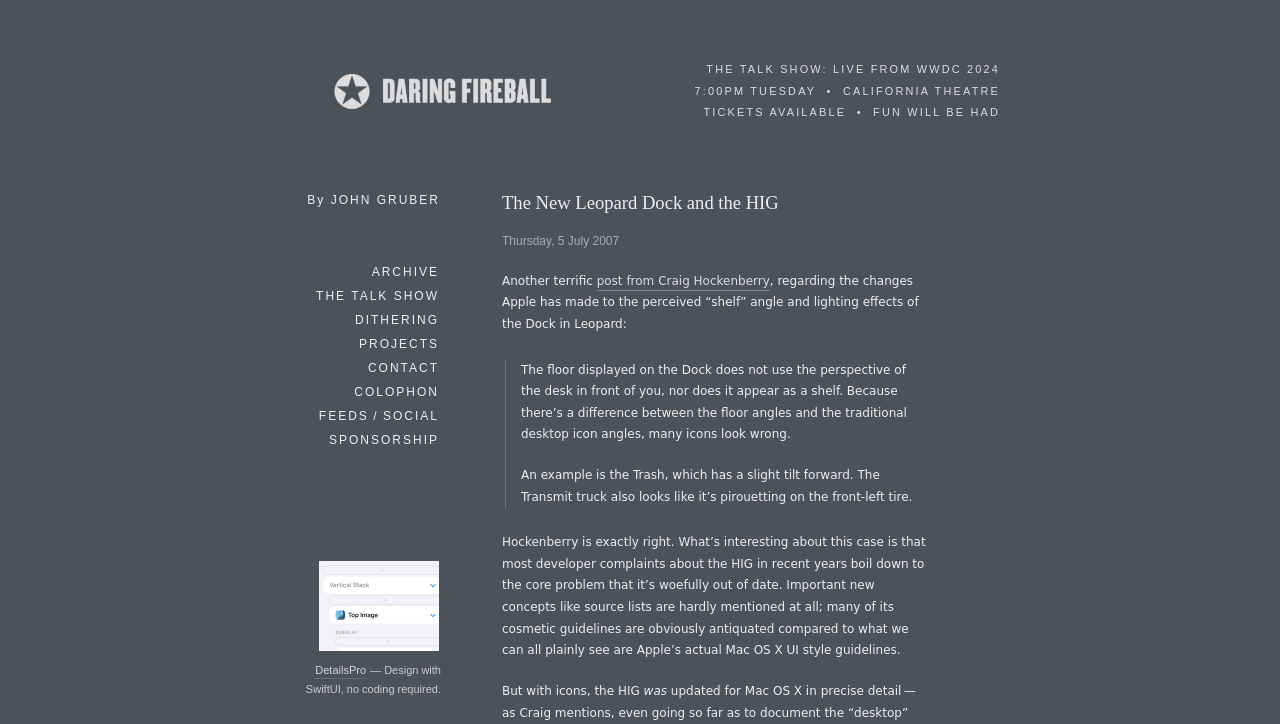Show the bounding box coordinates for the HTML element as described: "post from Craig Hockenberry".

[0.466, 0.374, 0.601, 0.402]